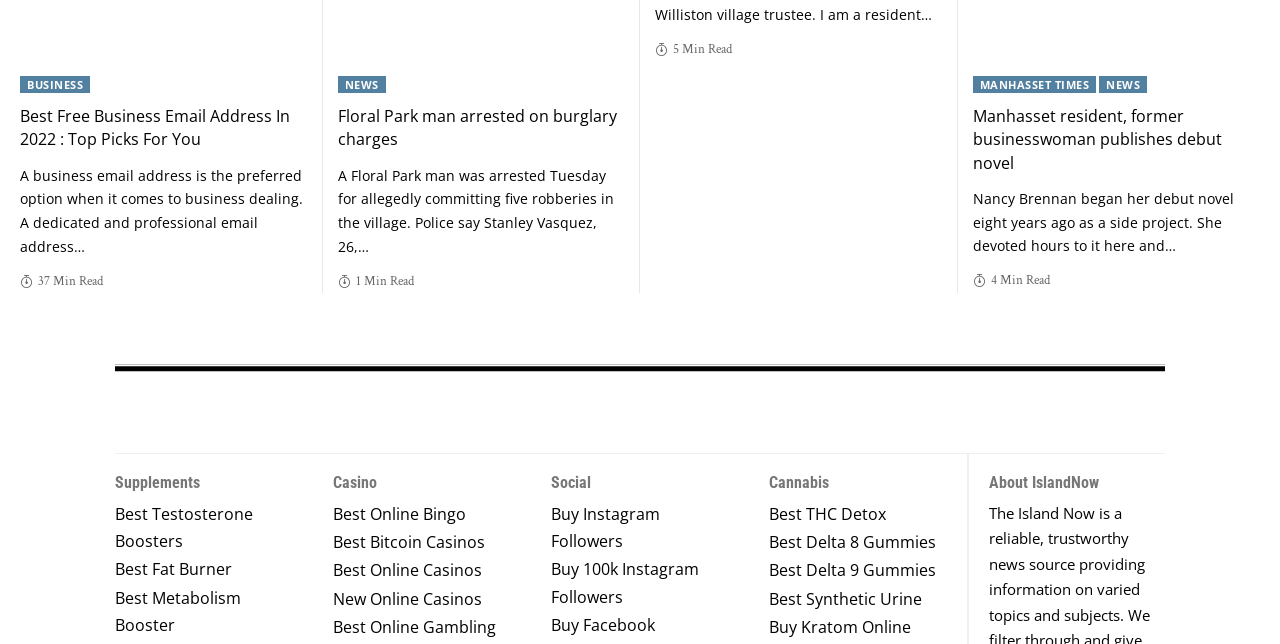What is the name of the publication at the top of the webpage?
We need a detailed and exhaustive answer to the question. Please elaborate.

The publication's name is 'The Island Now', which is displayed at the top of the webpage, accompanied by an image and a link.